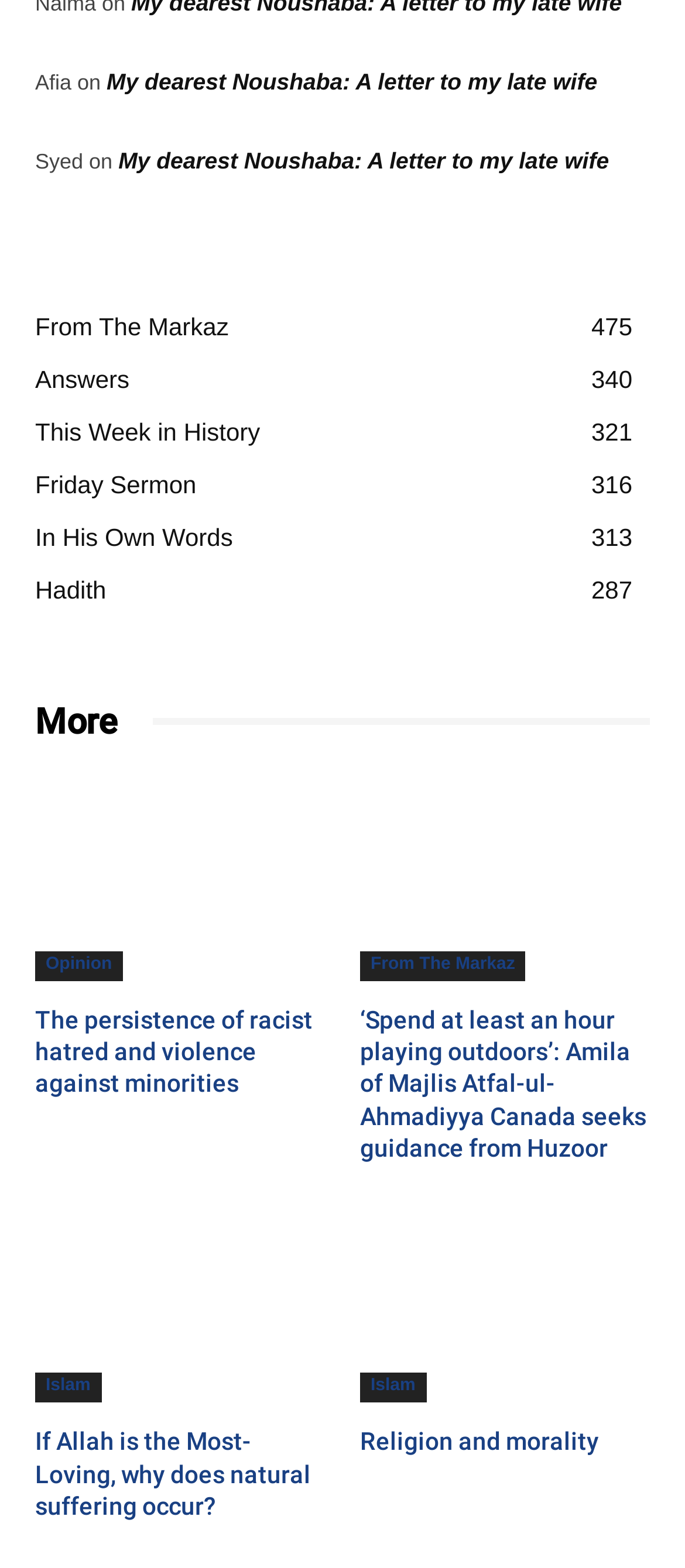What is the name of the person mentioned at the top?
Give a detailed response to the question by analyzing the screenshot.

The name 'Afia' is mentioned at the top of the webpage, which suggests that it might be the name of the person being referred to in the context of the webpage.